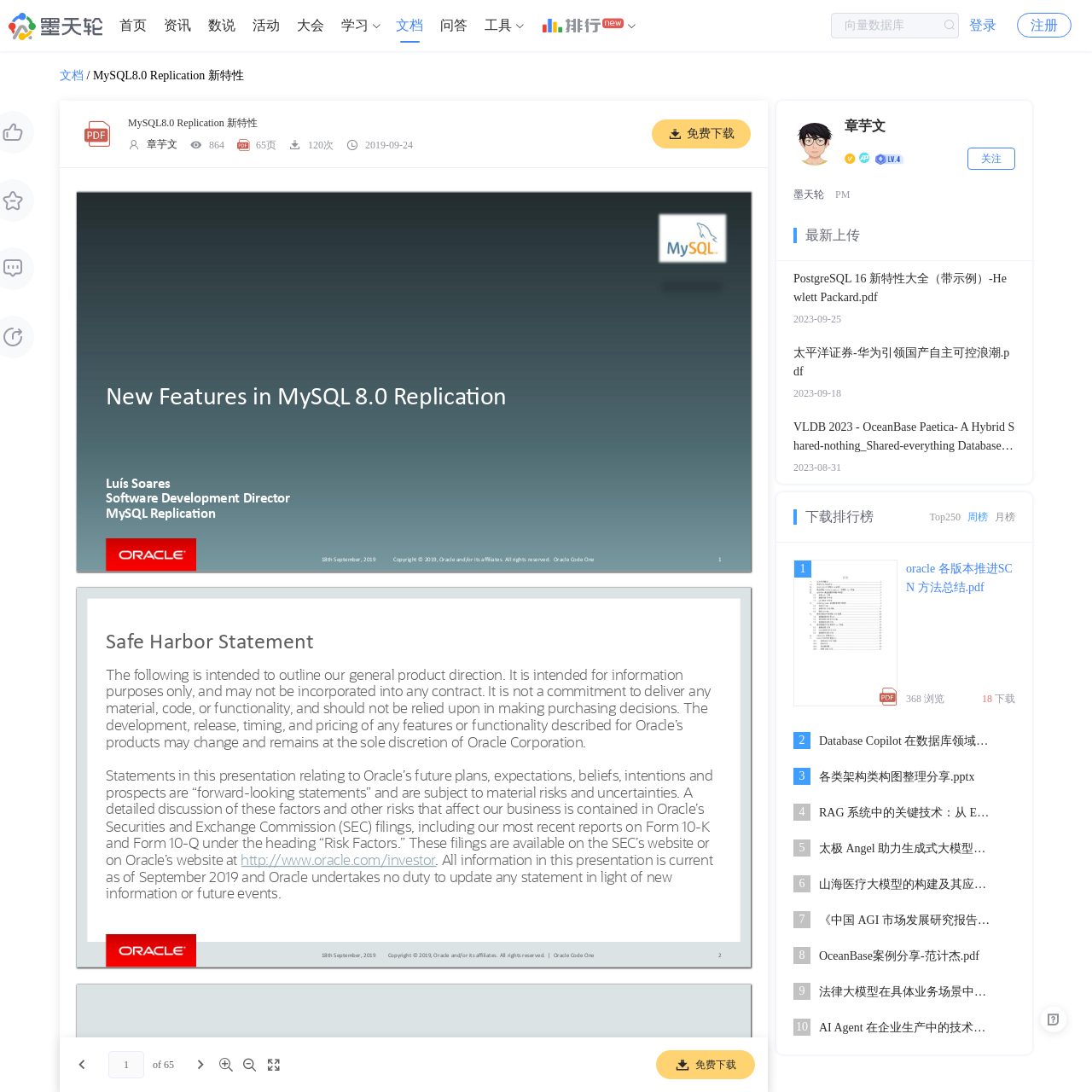Locate the UI element that matches the description Home in the webpage screenshot. Return the bounding box coordinates in the format (top-left x, top-left y, bottom-right x, bottom-right y), with values ranging from 0 to 1.

None